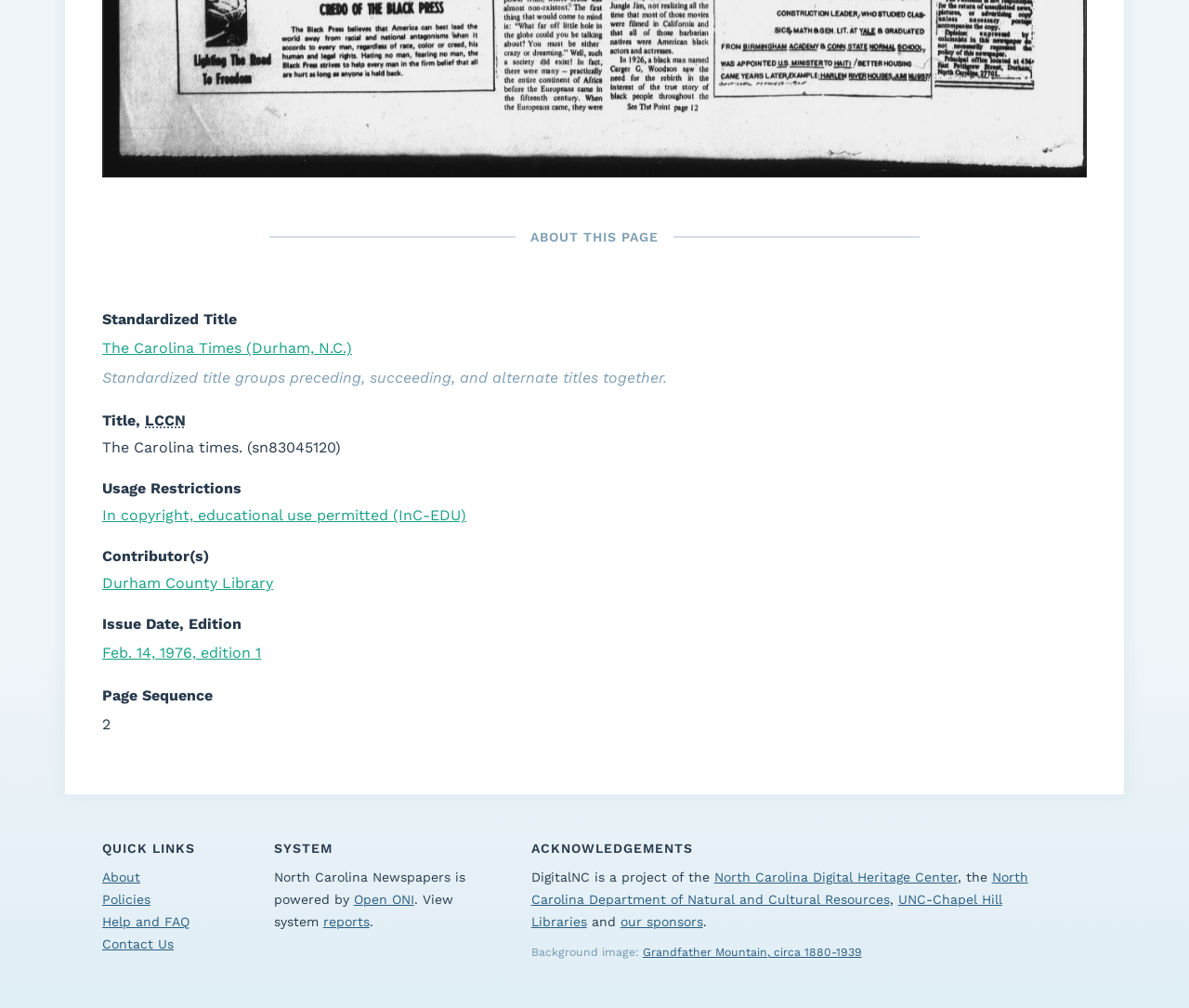Respond to the question below with a single word or phrase: What is the usage restriction for this newspaper?

In copyright, educational use permitted